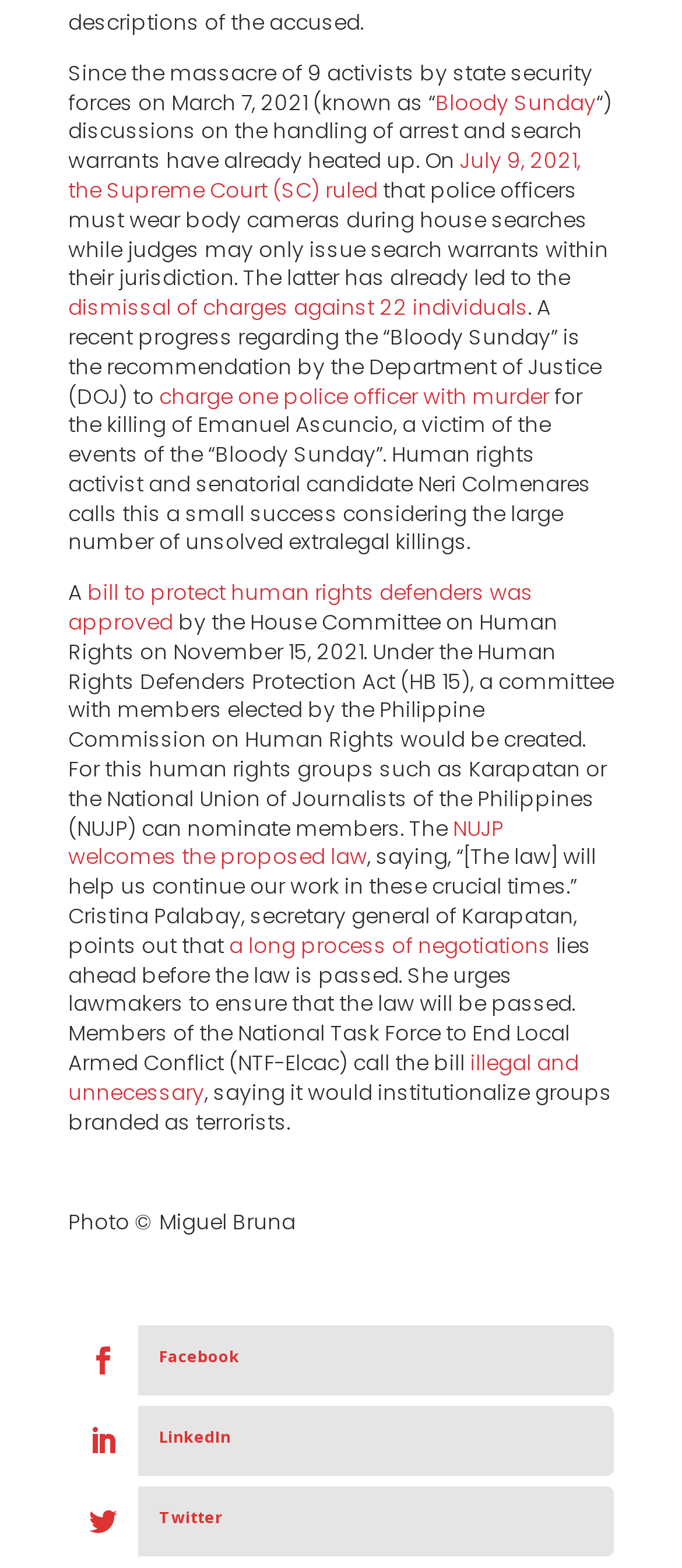Please determine the bounding box coordinates of the area that needs to be clicked to complete this task: 'Click on the link to read more about Bloody Sunday'. The coordinates must be four float numbers between 0 and 1, formatted as [left, top, right, bottom].

[0.638, 0.055, 0.874, 0.074]